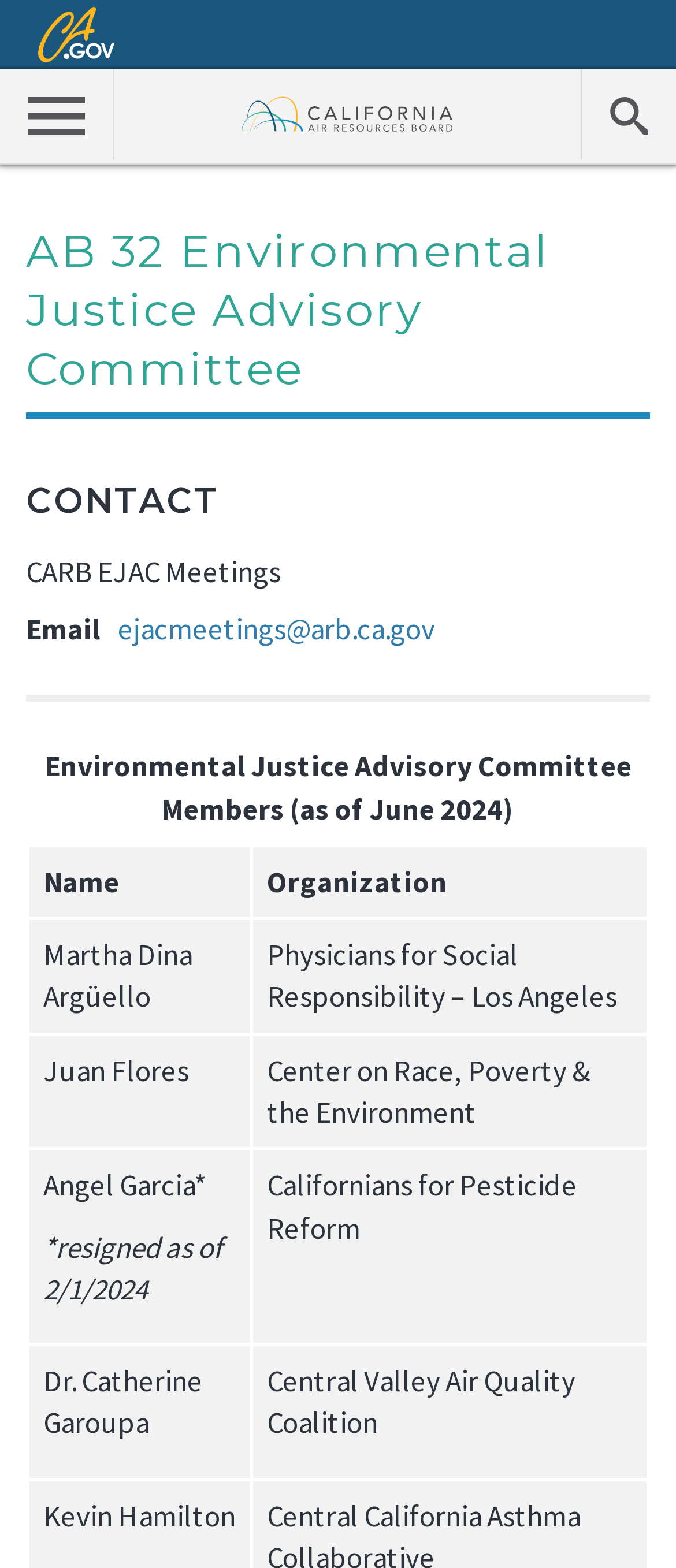What is the organization of Juan Flores?
Use the image to give a comprehensive and detailed response to the question.

I found the answer by looking at the gridcell element with the text 'Juan Flores' which is located in the same row as the gridcell element with the text 'Center on Race, Poverty & the Environment', indicating that Juan Flores is a member from that organization.